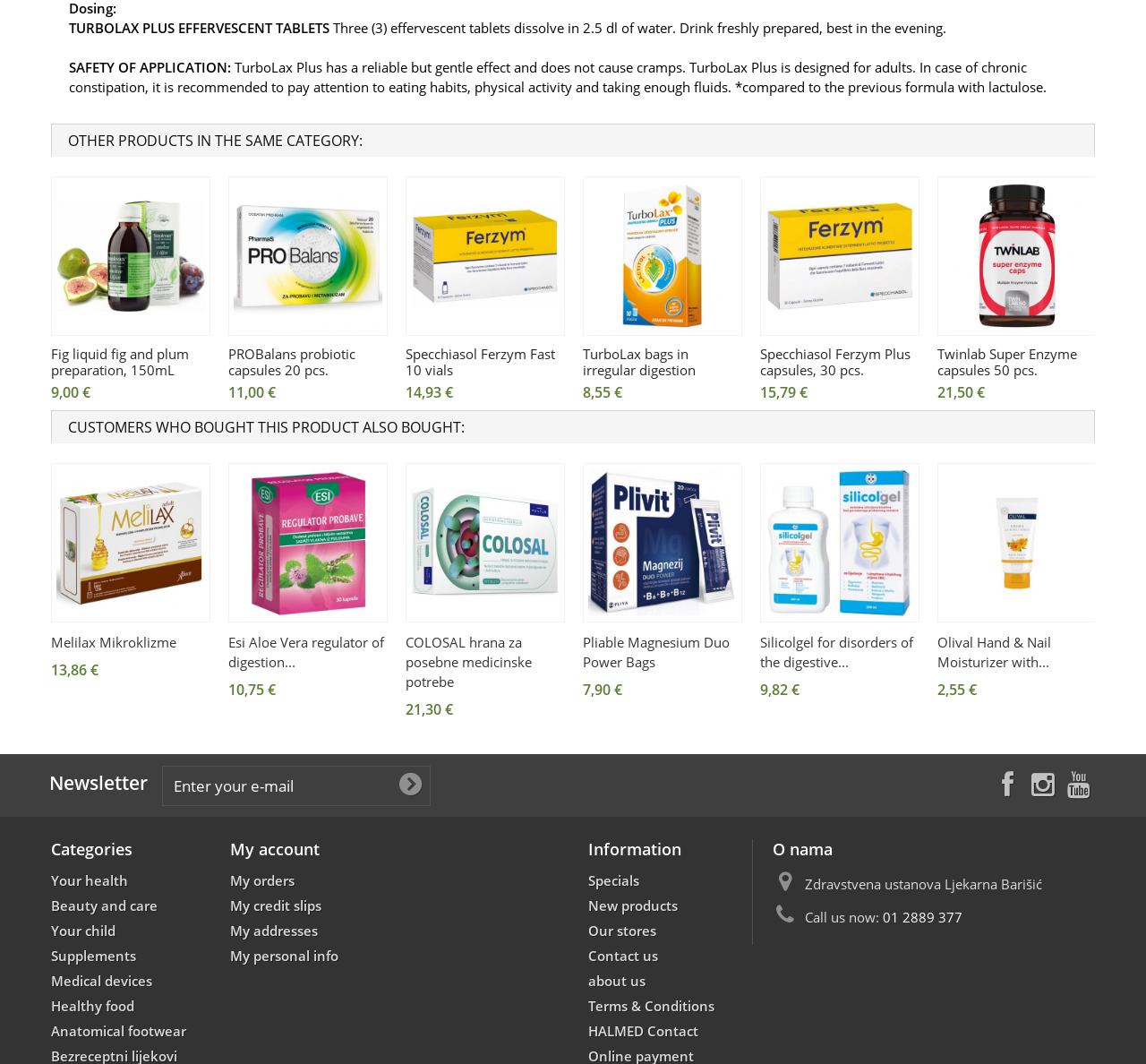Refer to the element description Beauty and care and identify the corresponding bounding box in the screenshot. Format the coordinates as (top-left x, top-left y, bottom-right x, bottom-right y) with values in the range of 0 to 1.

[0.045, 0.842, 0.138, 0.859]